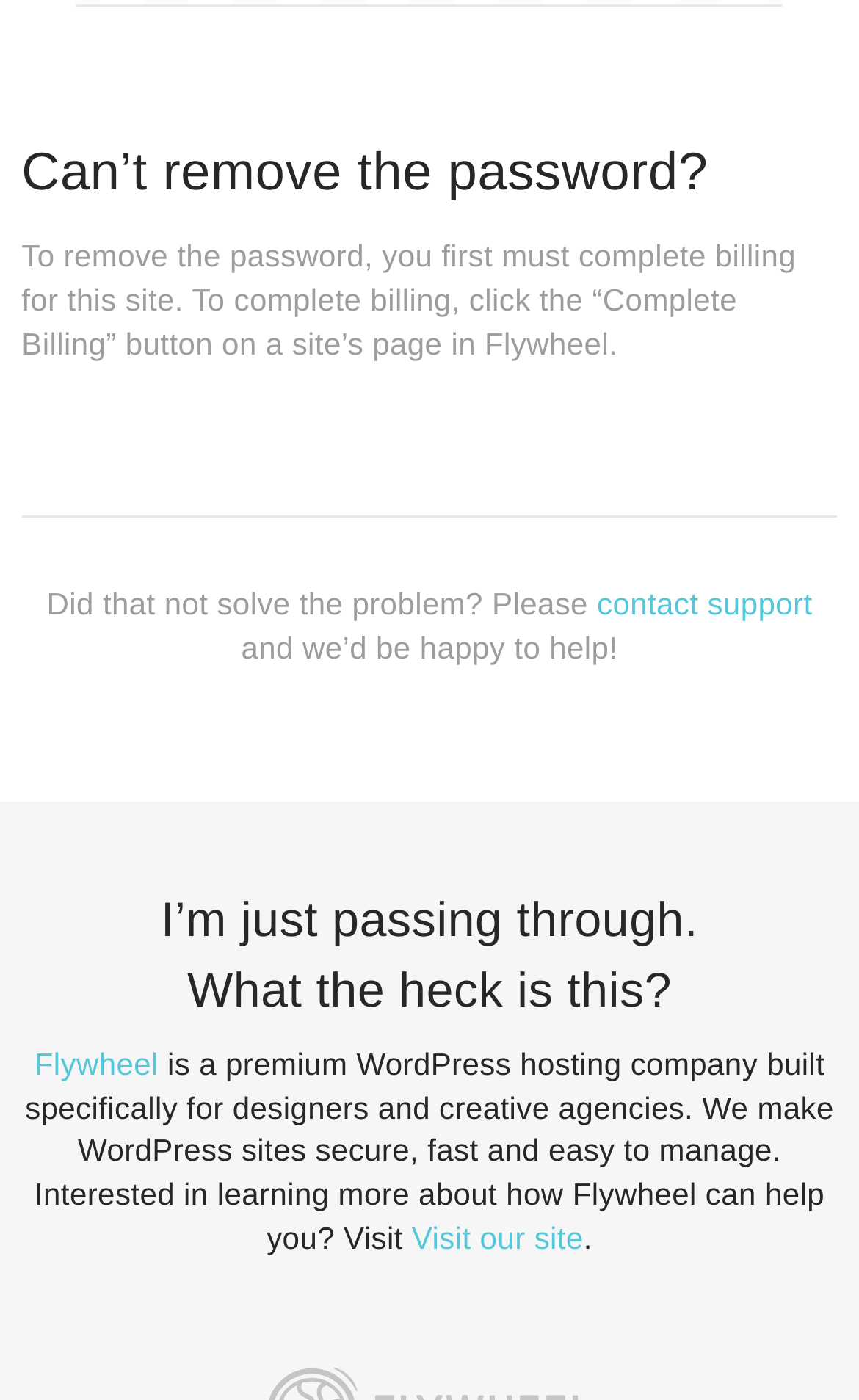Please provide the bounding box coordinates for the UI element as described: "aria-label="Quick actions"". The coordinates must be four floats between 0 and 1, represented as [left, top, right, bottom].

None